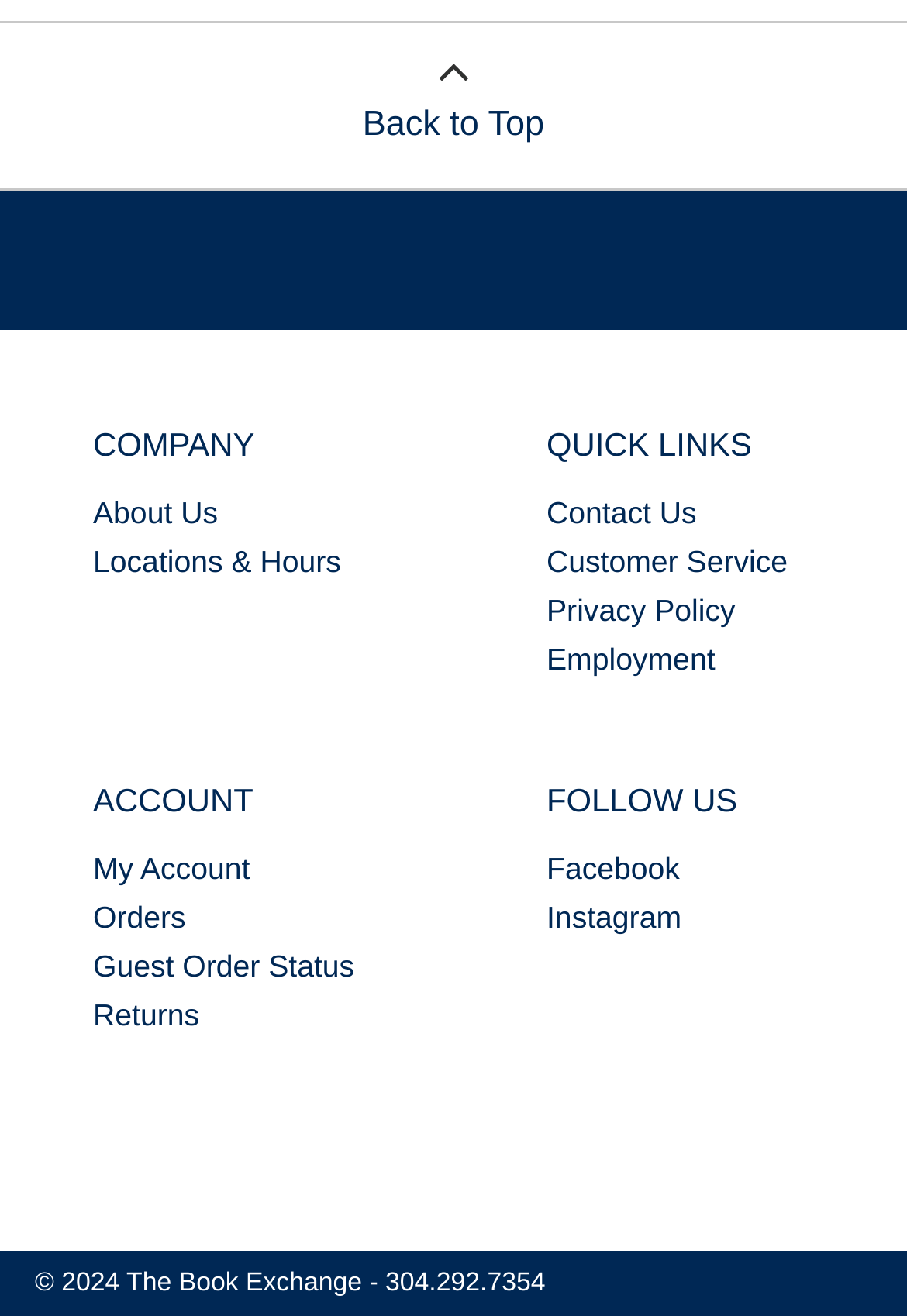Please identify the bounding box coordinates of the clickable element to fulfill the following instruction: "contact us". The coordinates should be four float numbers between 0 and 1, i.e., [left, top, right, bottom].

[0.603, 0.377, 0.768, 0.403]